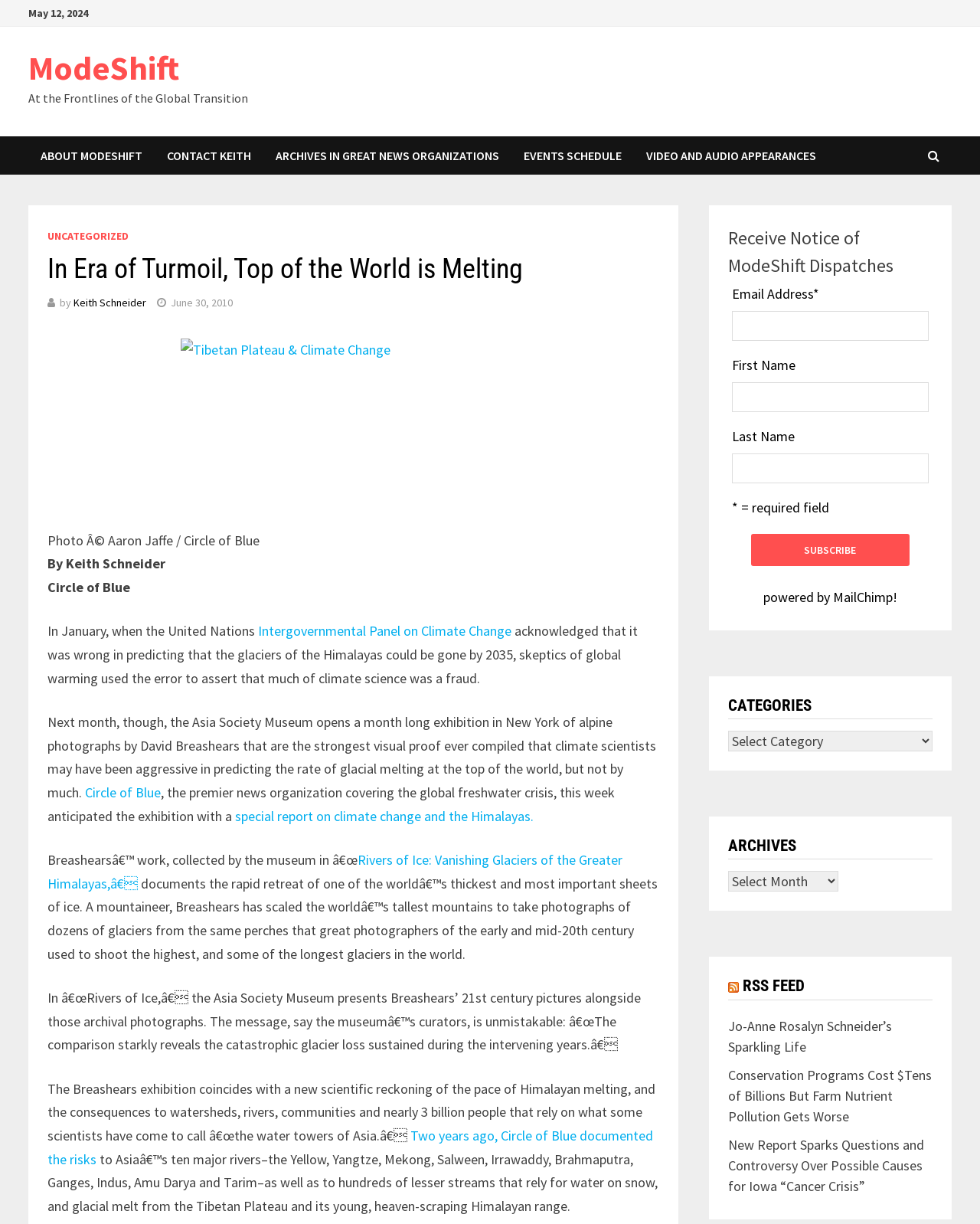Please identify the bounding box coordinates of the element I need to click to follow this instruction: "Click the 'Home' link".

None